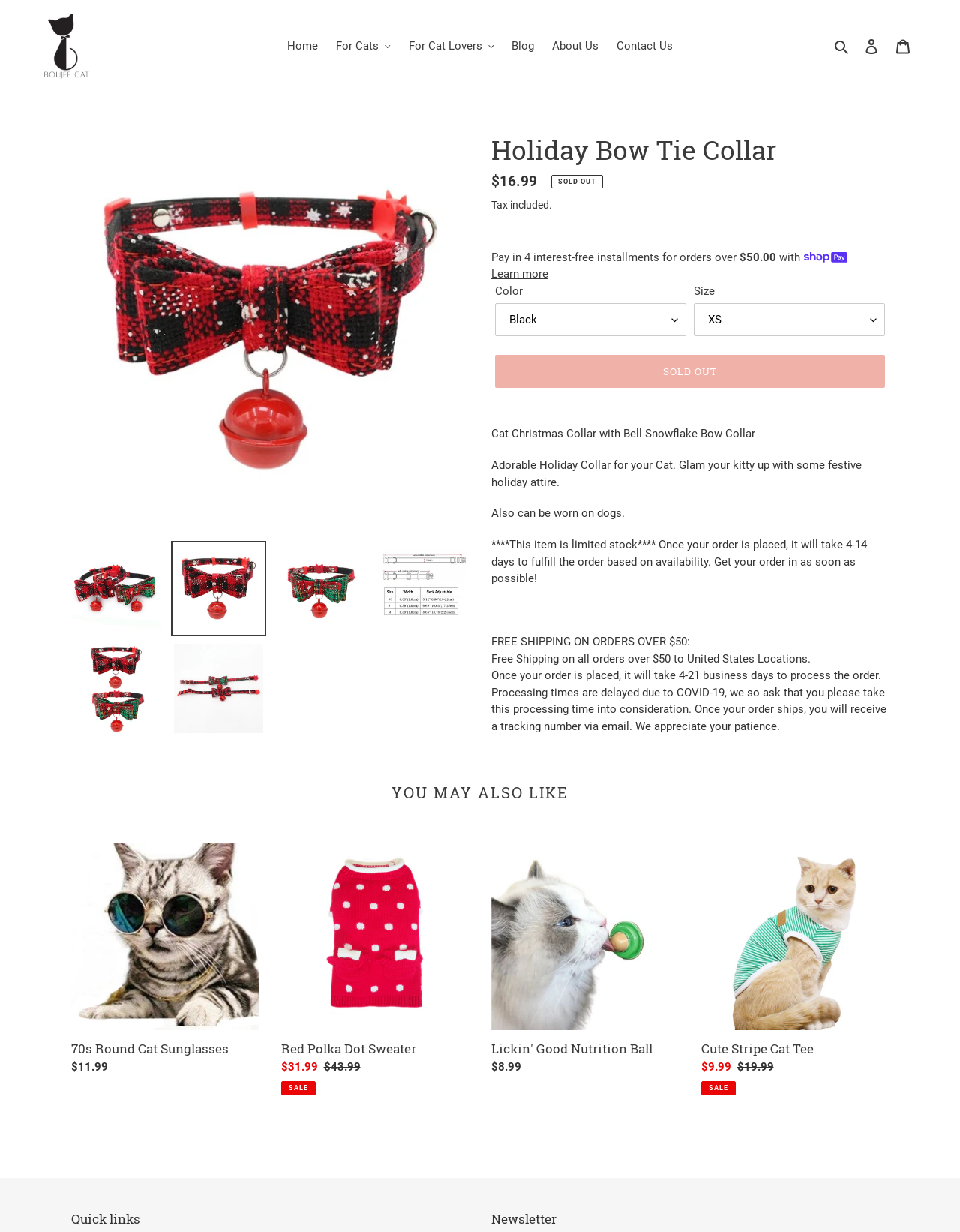What is the shipping policy?
Look at the screenshot and give a one-word or phrase answer.

Free shipping on orders over $50